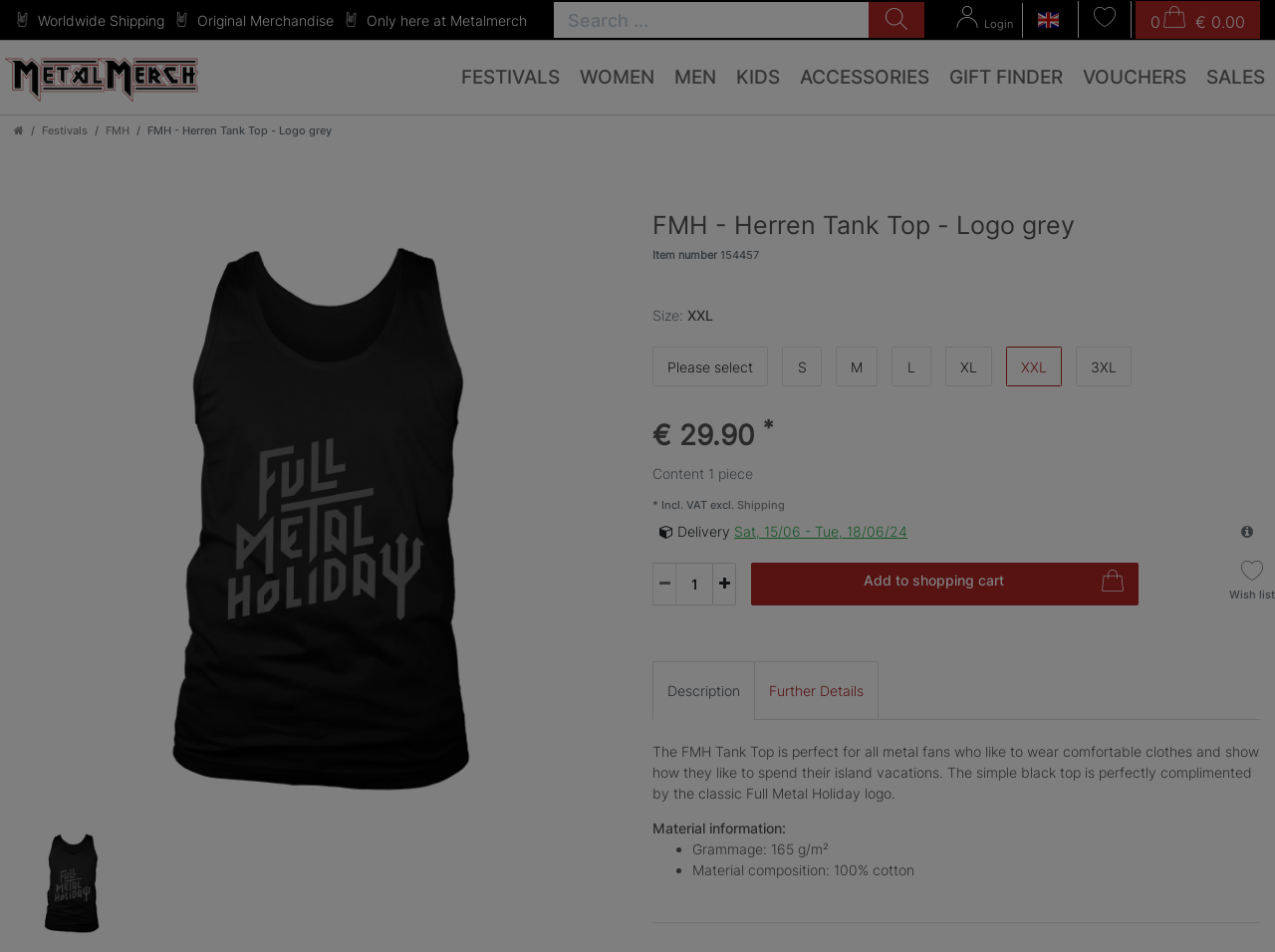Please look at the image and answer the question with a detailed explanation: What is the price of the product?

The price of the product can be found in the StaticText '€ 29.90' which is located below the product description.